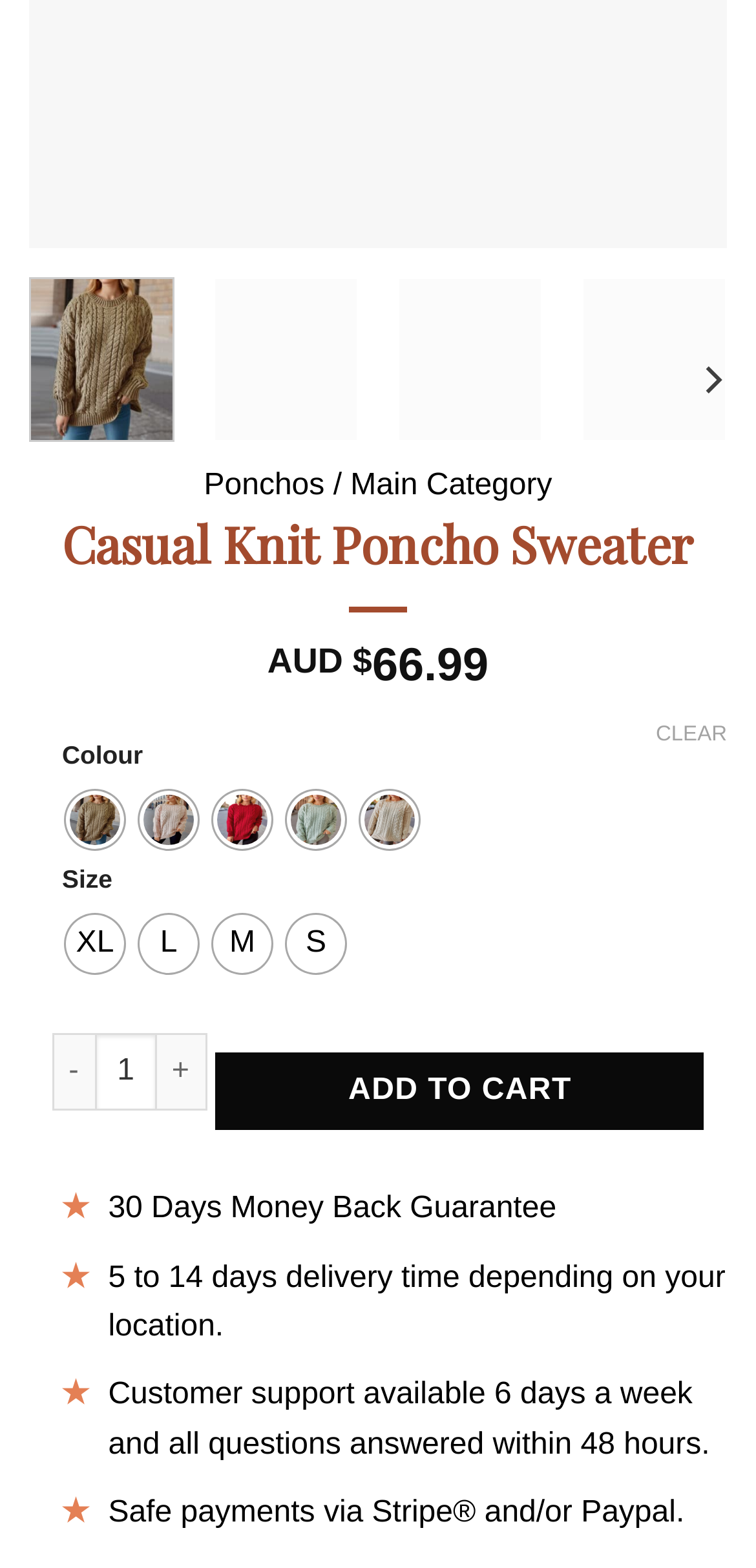Please specify the bounding box coordinates in the format (top-left x, top-left y, bottom-right x, bottom-right y), with all values as floating point numbers between 0 and 1. Identify the bounding box of the UI element described by: 2009

None